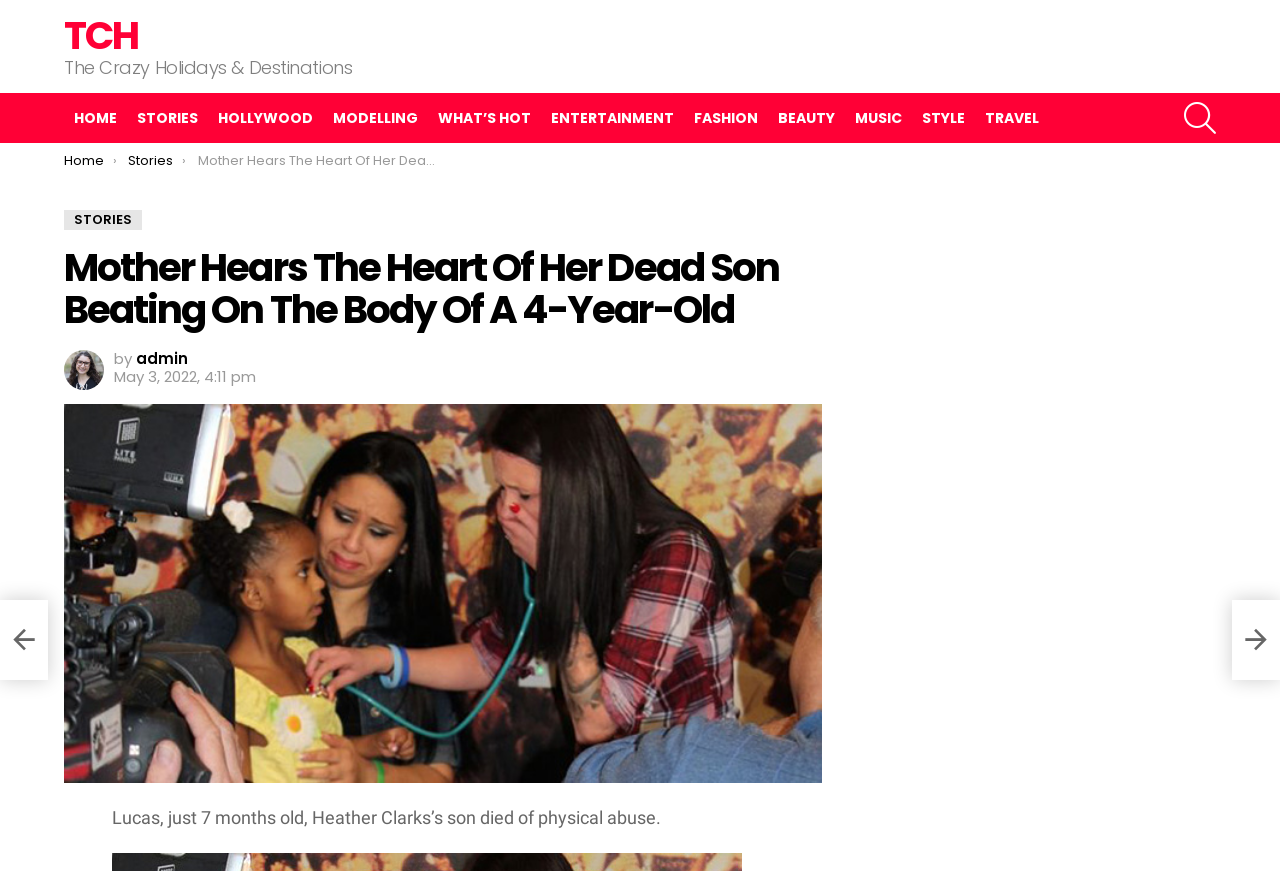What is the name of the website?
Examine the image and give a concise answer in one word or a short phrase.

The Crazy Holidays & Destinations